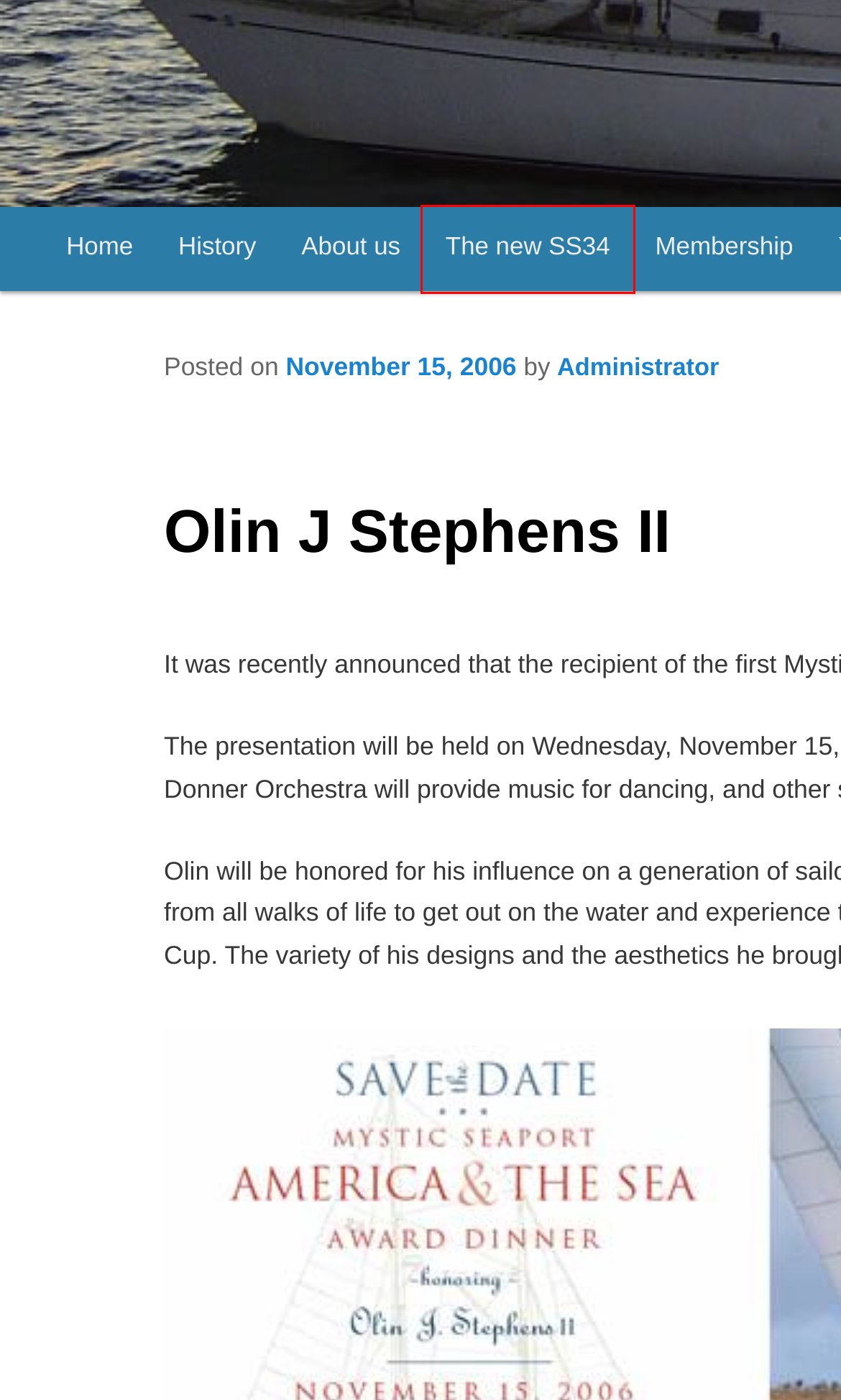Take a look at the provided webpage screenshot featuring a red bounding box around an element. Select the most appropriate webpage description for the page that loads after clicking on the element inside the red bounding box. Here are the candidates:
A. Upcoming events | S&S 34 Association
B. 26th Annual Commodores’ Trophy Race | S&S 34 Association
C. Overview of the history of the SS34 | S&S 34 Association
D. 27th Annual Commodores’ Trophy Race | S&S 34 Association
E. Join/renew membership | S&S 34 Association
F. S&S 34 Association Forum – S&S 34 AssociationS&S 34 Association
G. The new SS34 specifications | S&S 34 Association
H. The S&S 34 Association | S&S 34 Association

G